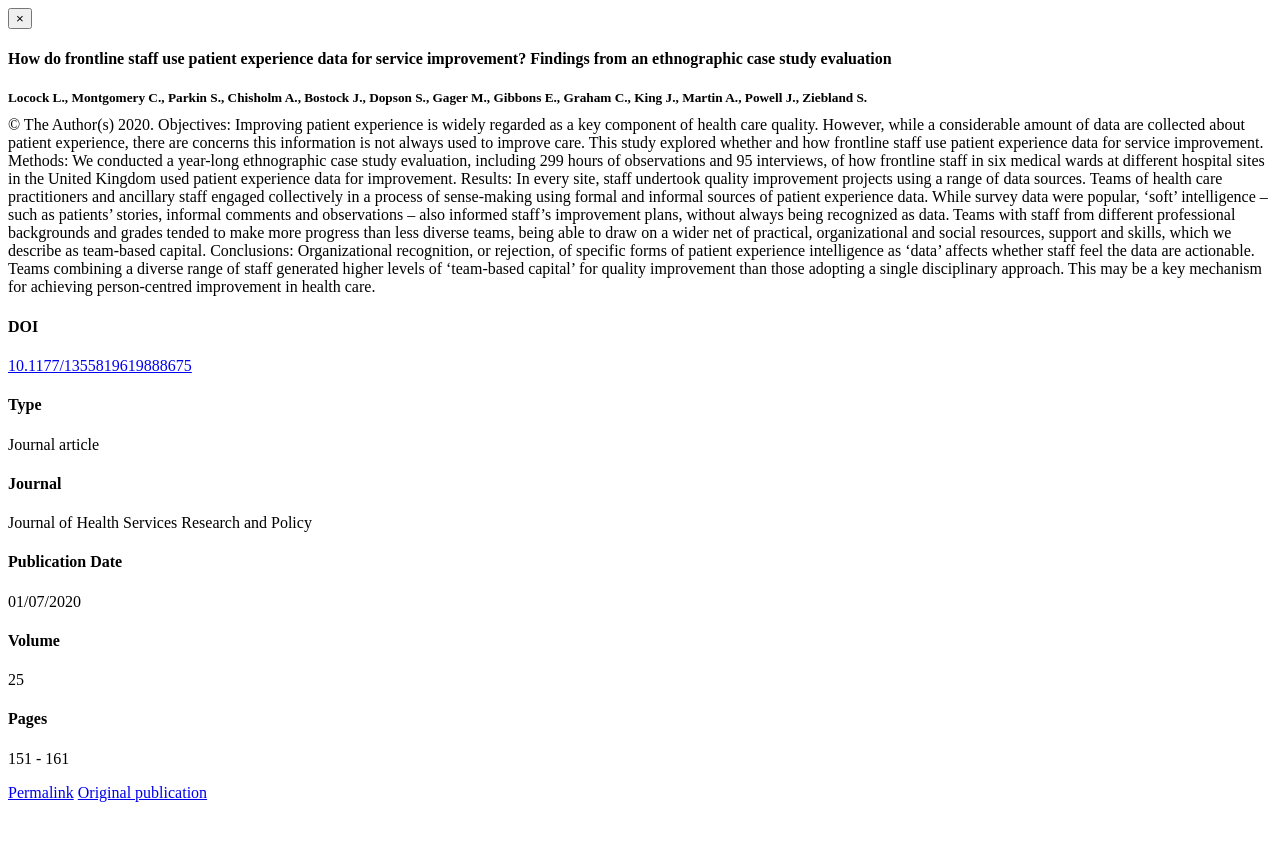Give a one-word or short phrase answer to the question: 
What is the research objective?

Improving patient experience